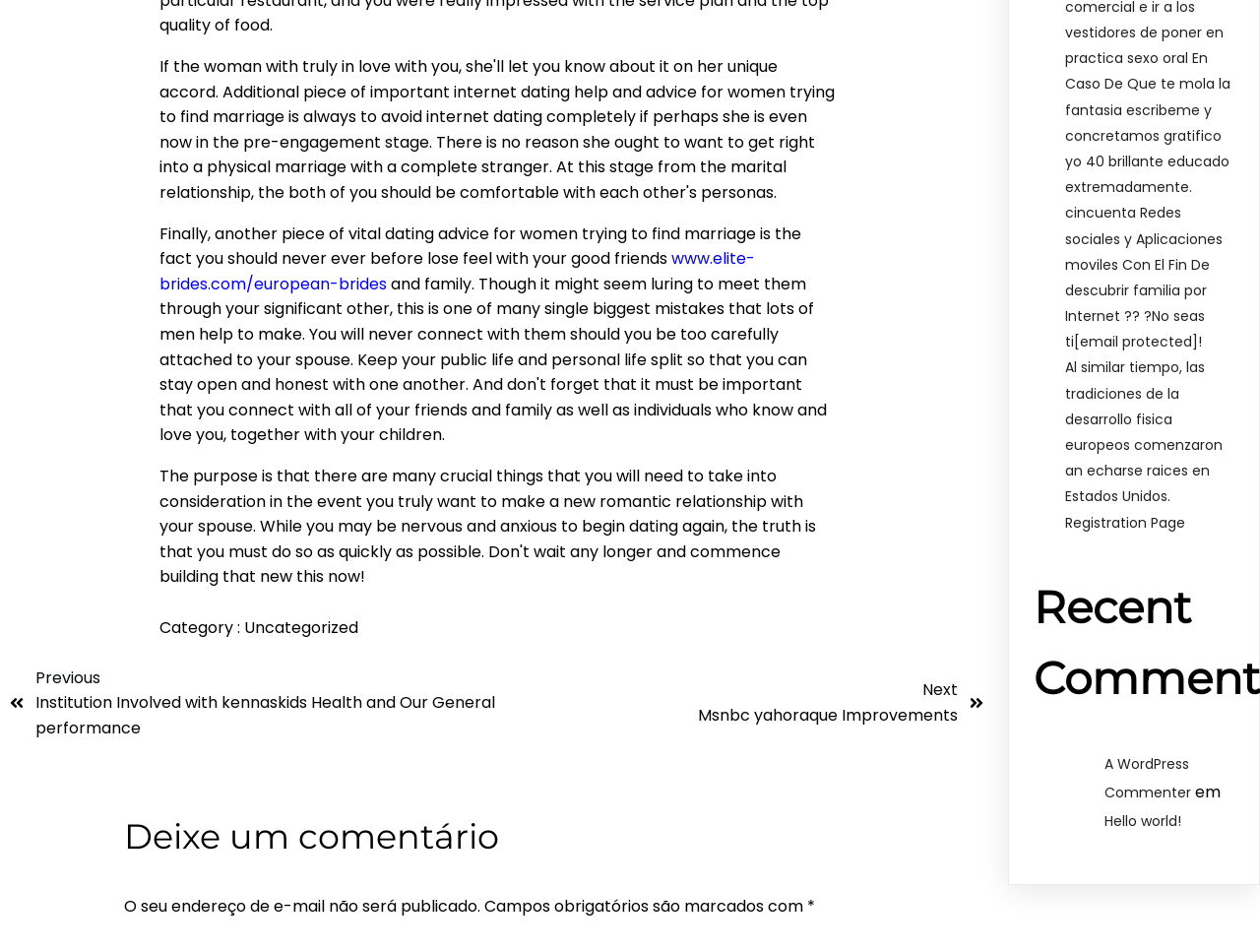What is the title of the comment section?
Examine the image and give a concise answer in one word or a short phrase.

Deixe um comentário